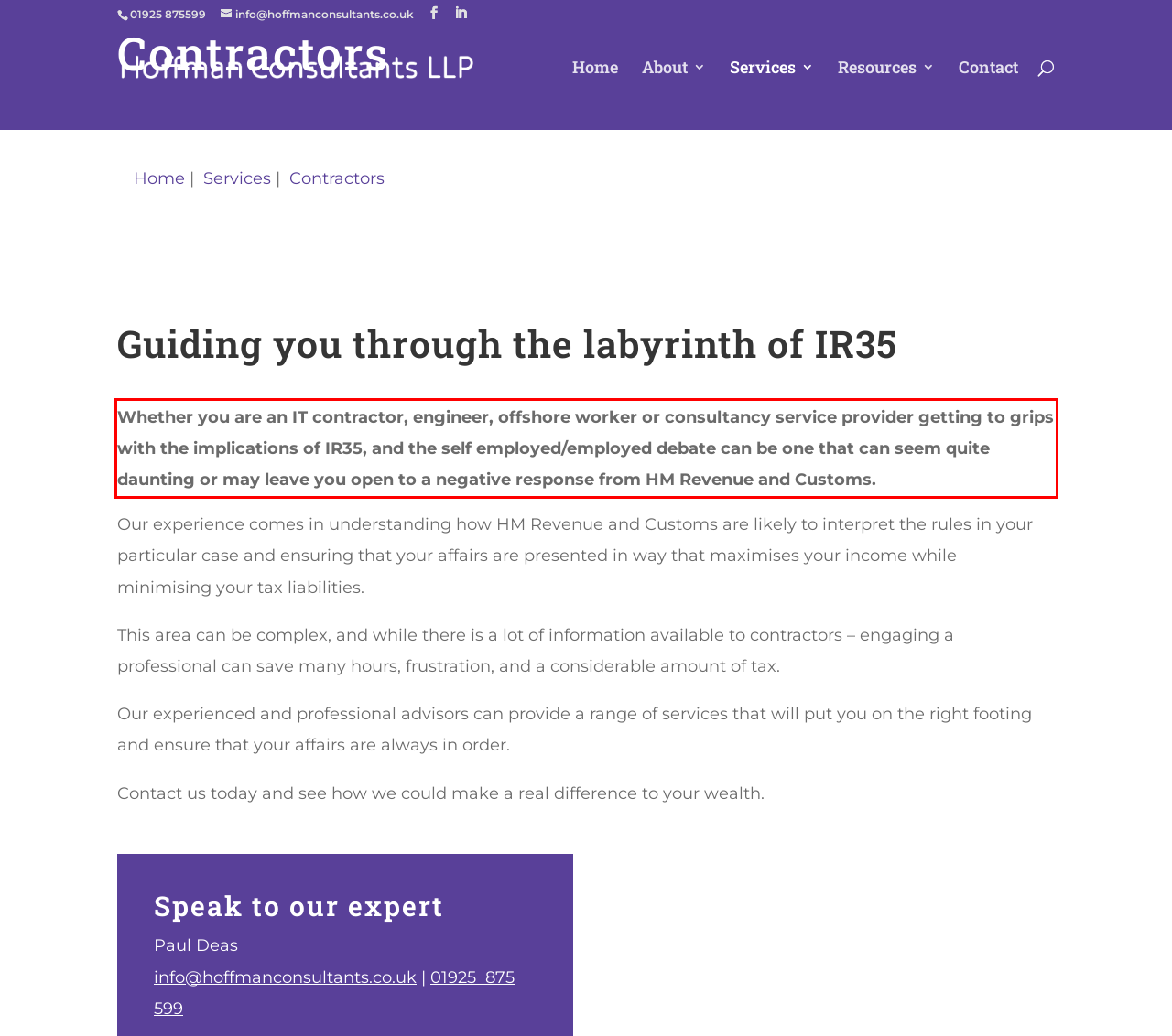Review the webpage screenshot provided, and perform OCR to extract the text from the red bounding box.

Whether you are an IT contractor, engineer, offshore worker or consultancy service provider getting to grips with the implications of IR35, and the self employed/employed debate can be one that can seem quite daunting or may leave you open to a negative response from HM Revenue and Customs.